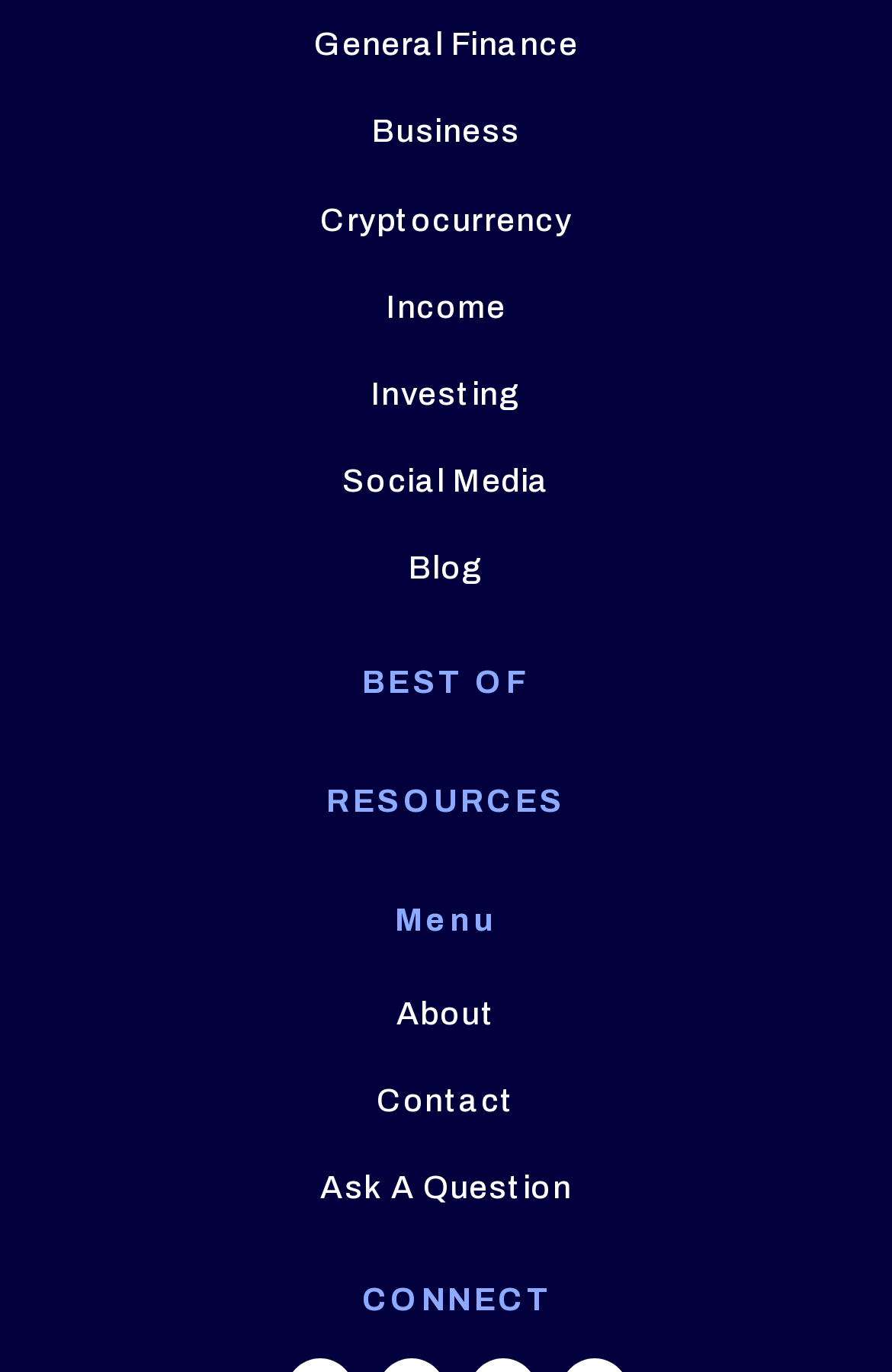What is the first link on the webpage?
Answer the question with a single word or phrase derived from the image.

General Finance